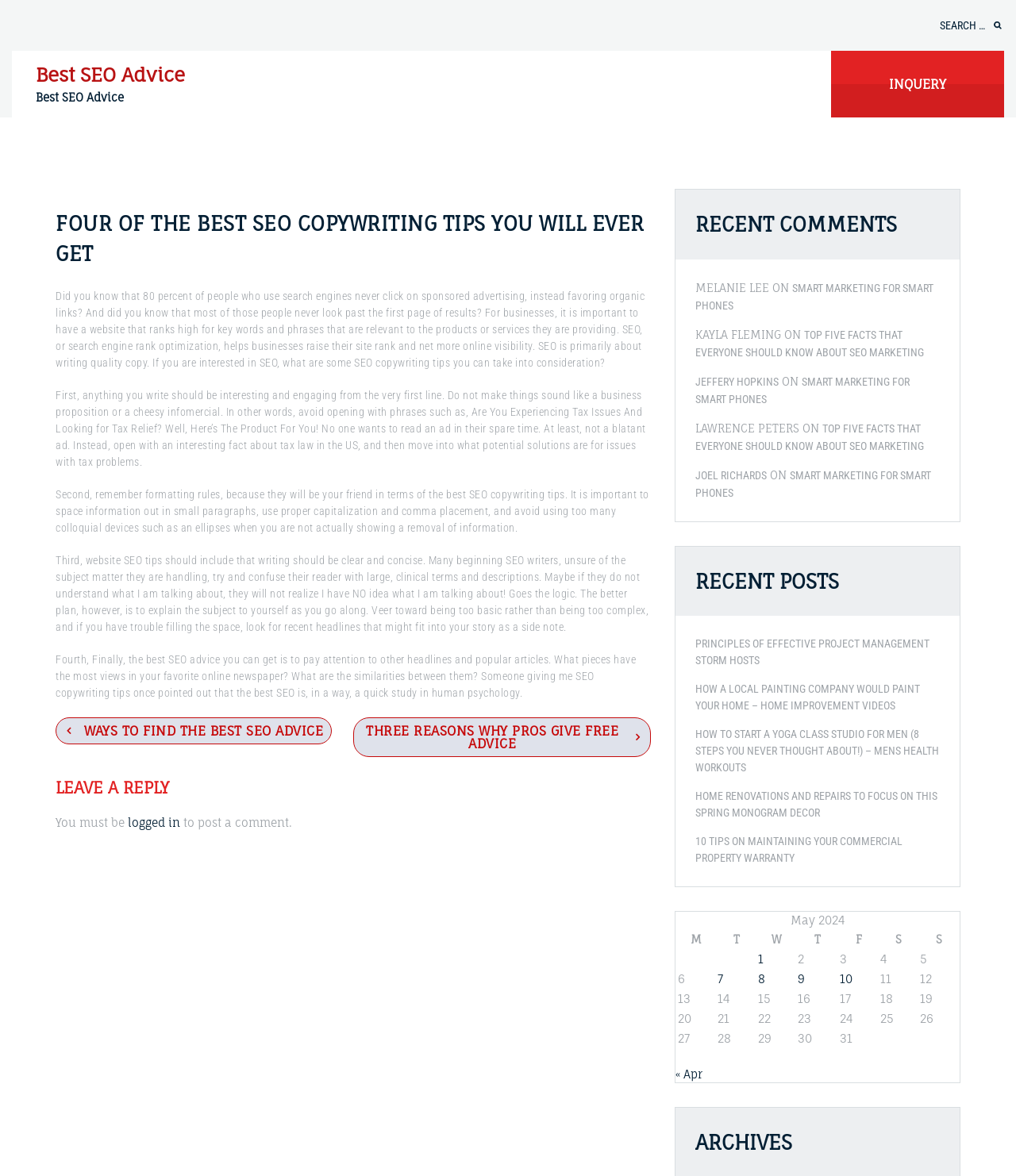What is the recommended approach to explaining complex subjects in SEO copywriting?
Answer the question based on the image using a single word or a brief phrase.

Explain to yourself